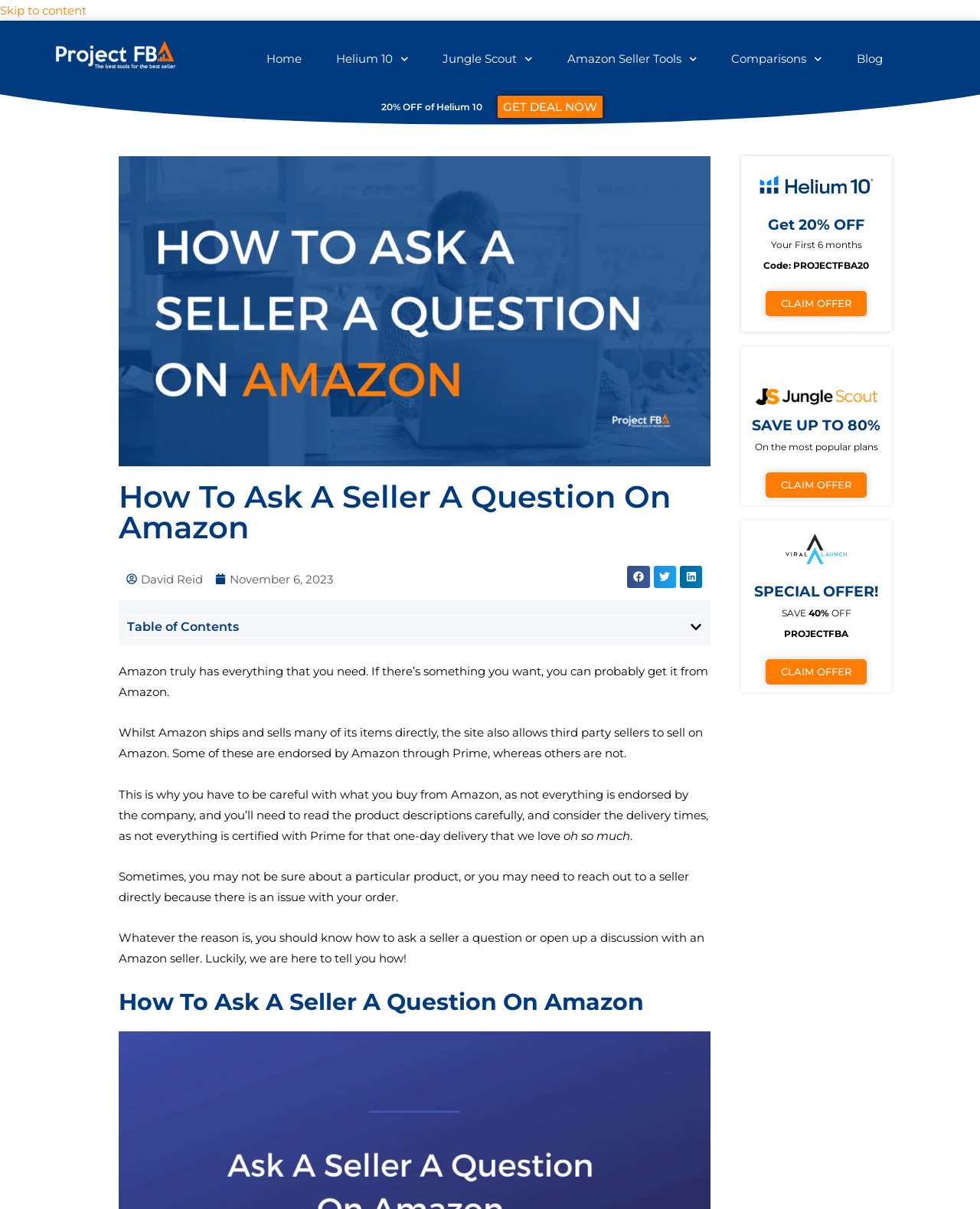Find the primary header on the webpage and provide its text.

How To Ask A Seller A Question On Amazon